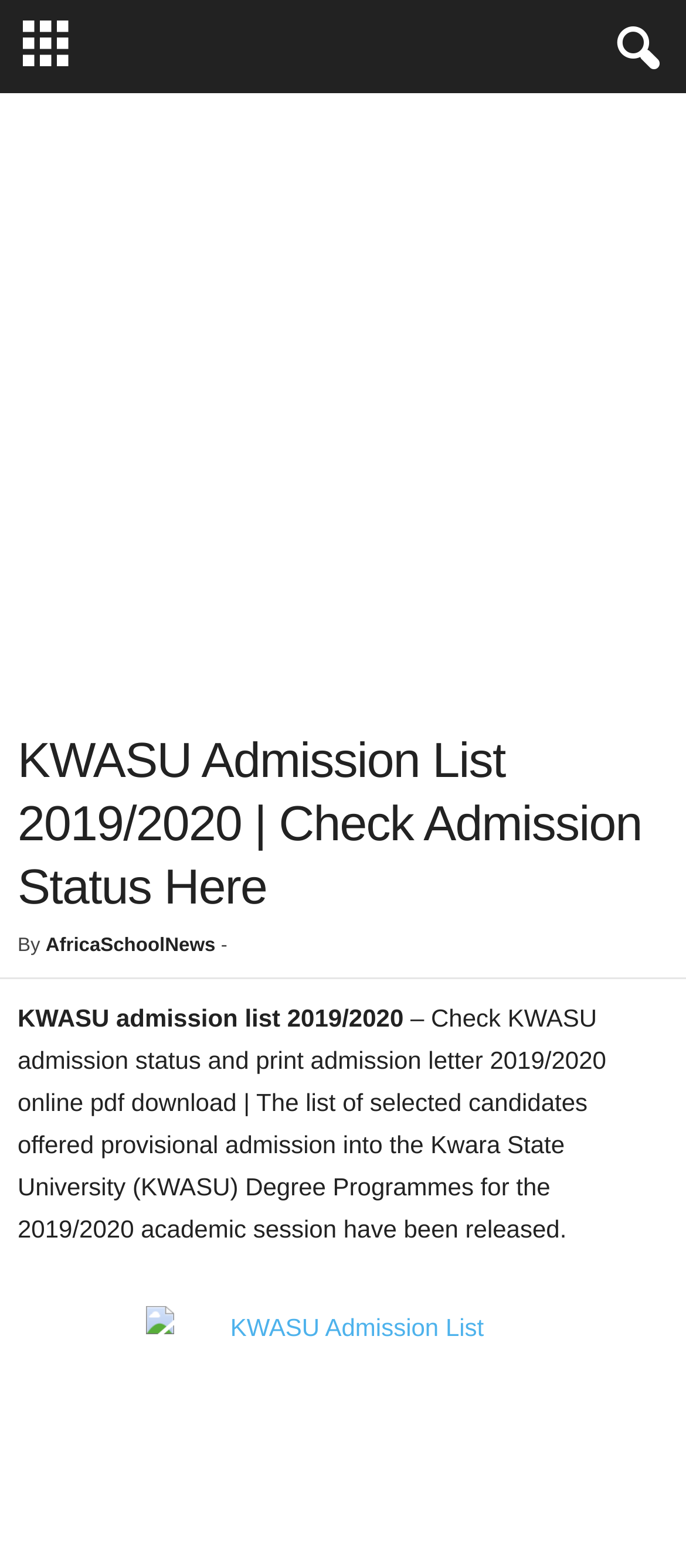Explain the webpage in detail, including its primary components.

The webpage is about the KWASU admission list for the 2019/2020 academic session. At the top, there is a header section that spans almost the entire width of the page, containing the title "KWASU Admission List 2019/2020 | Check Admission Status Here" in a large font size. Below the title, there is a smaller text "By AfricaSchoolNews" with a link to the website.

Below the header section, there is a large block of text that occupies most of the page's width, describing the admission list and the process of checking admission status and printing admission letters. The text is divided into three lines, with the first line stating "KWASU admission list 2019/2020", the second line stating the year, and the third line providing a detailed description of the admission list.

On the top-left corner of the page, there is a small table that takes up about 10% of the page's width. Above this table, there is an iframe that spans the entire width of the page, likely containing an advertisement.

Overall, the webpage has a simple layout with a clear hierarchy of information, making it easy to navigate and understand.